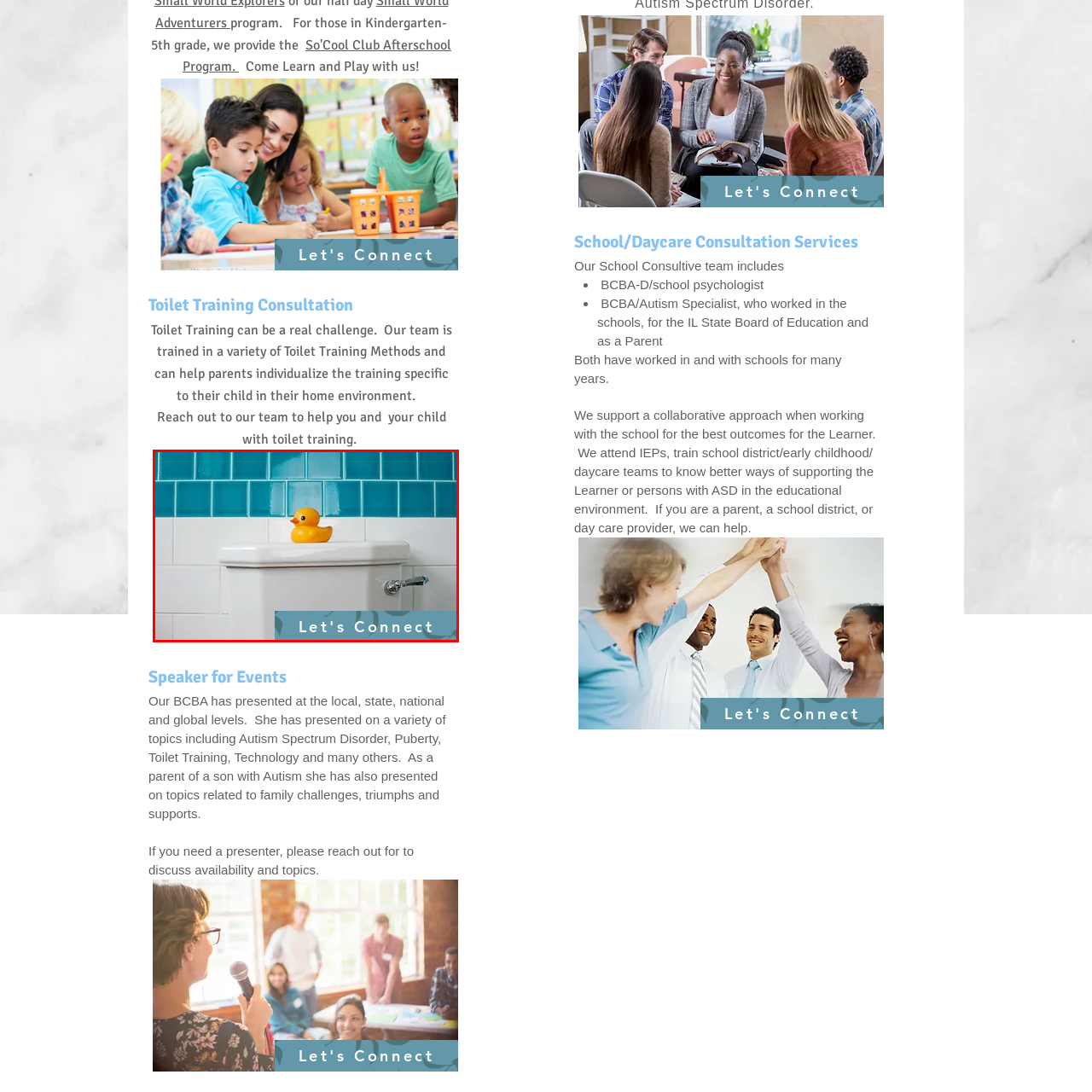Look at the photo within the red outline and describe it thoroughly.

The image features a cheerful yellow rubber duck perched atop a white toilet tank, surrounded by vibrant blue tiles that add a refreshing pop of color to the scene. The playful nature of the duck and the inviting atmosphere of the bathroom suggest a light-hearted approach to the sometimes challenging topic of toilet training. In the lower right corner, there's a prominent call-to-action inviting viewers to "Let's Connect," encouraging engagement and support for parents navigating this important developmental milestone for their children. The combination of the whimsical decor and the supportive message conveys a sense of community and assistance in what can often be a difficult parenting phase.